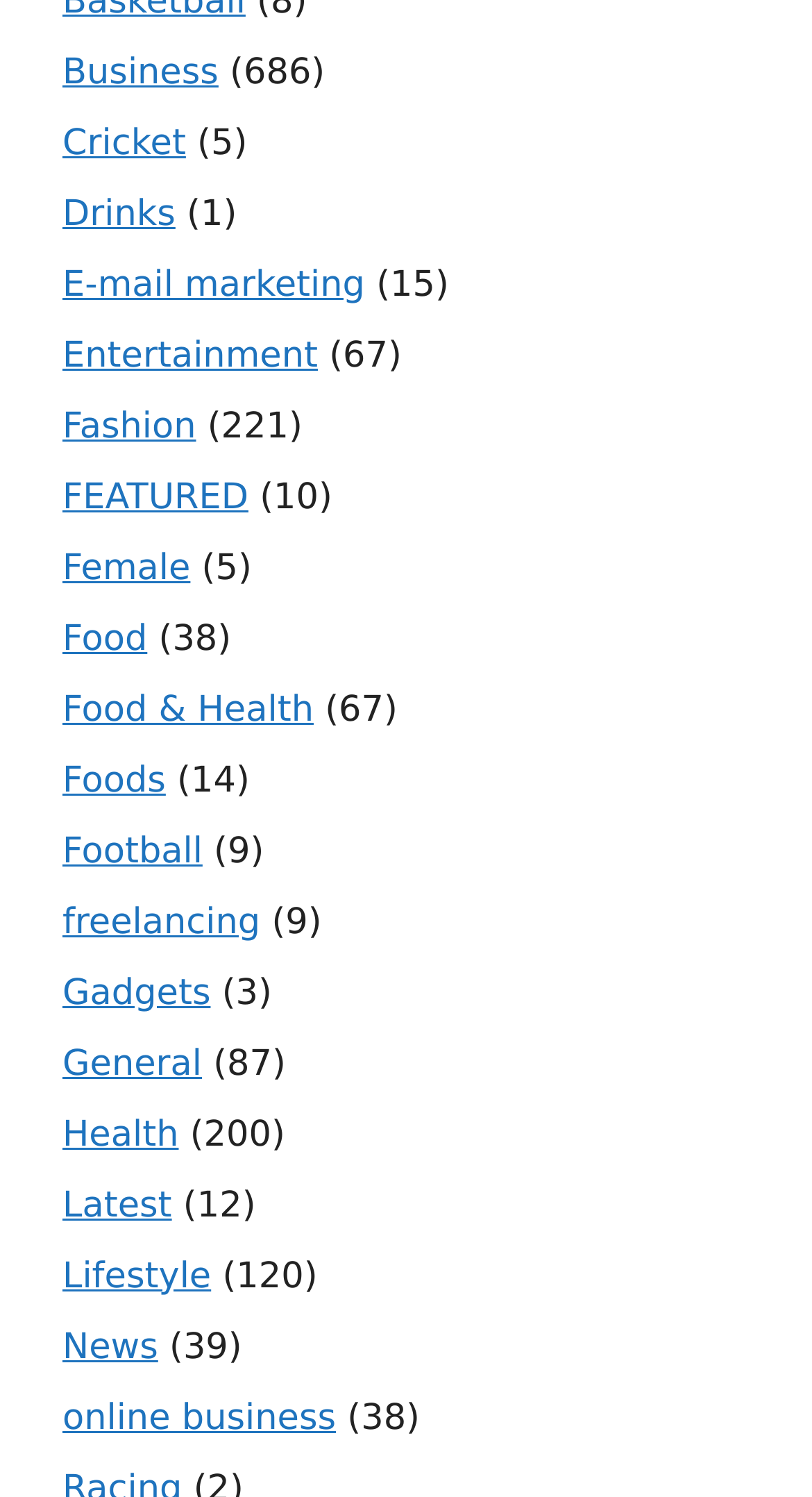What is the category that comes after 'Entertainment' in the list?
Look at the screenshot and respond with a single word or phrase.

Fashion